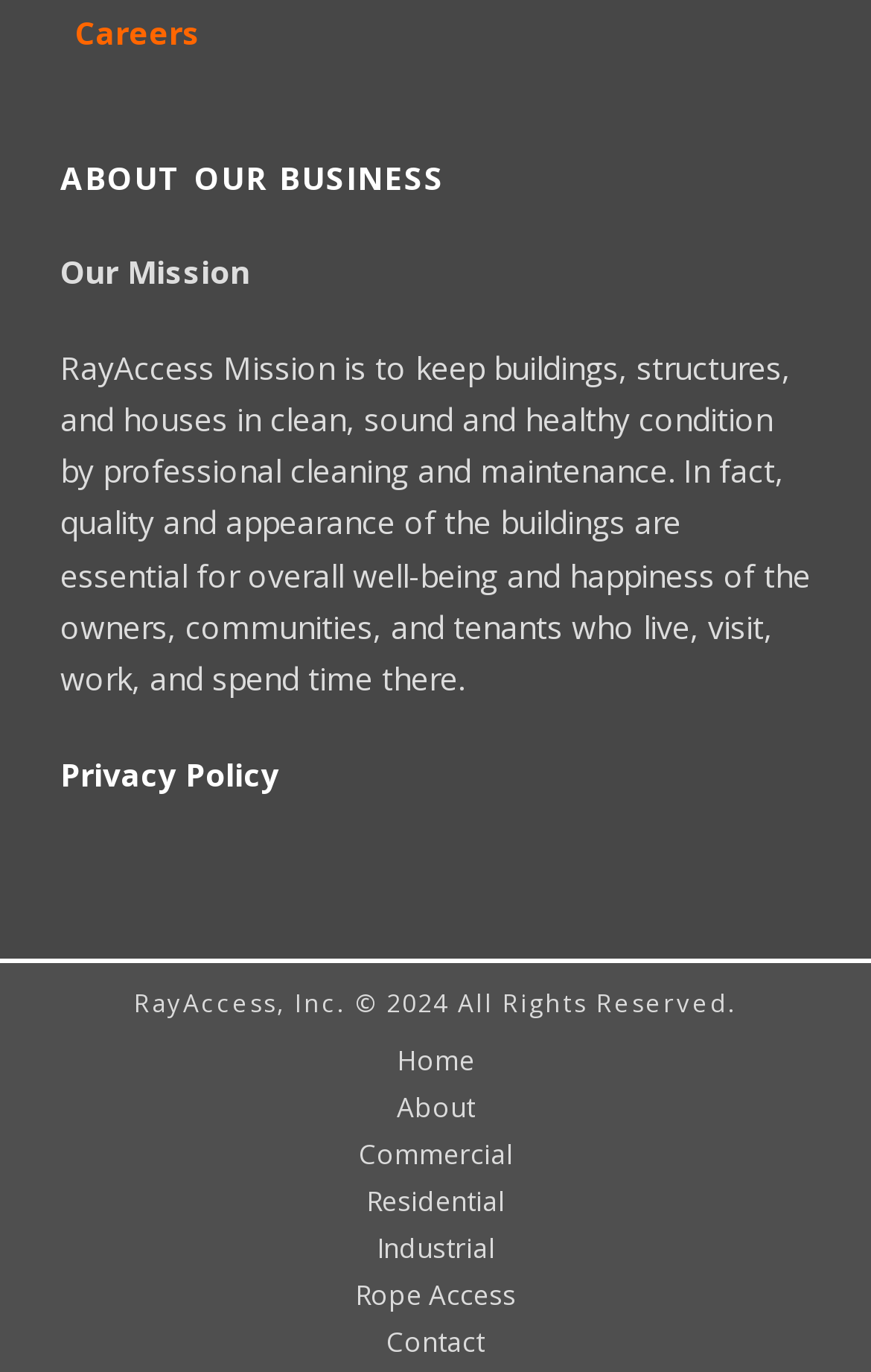Respond to the following question with a brief word or phrase:
What is the company's mission?

Keep buildings clean and healthy